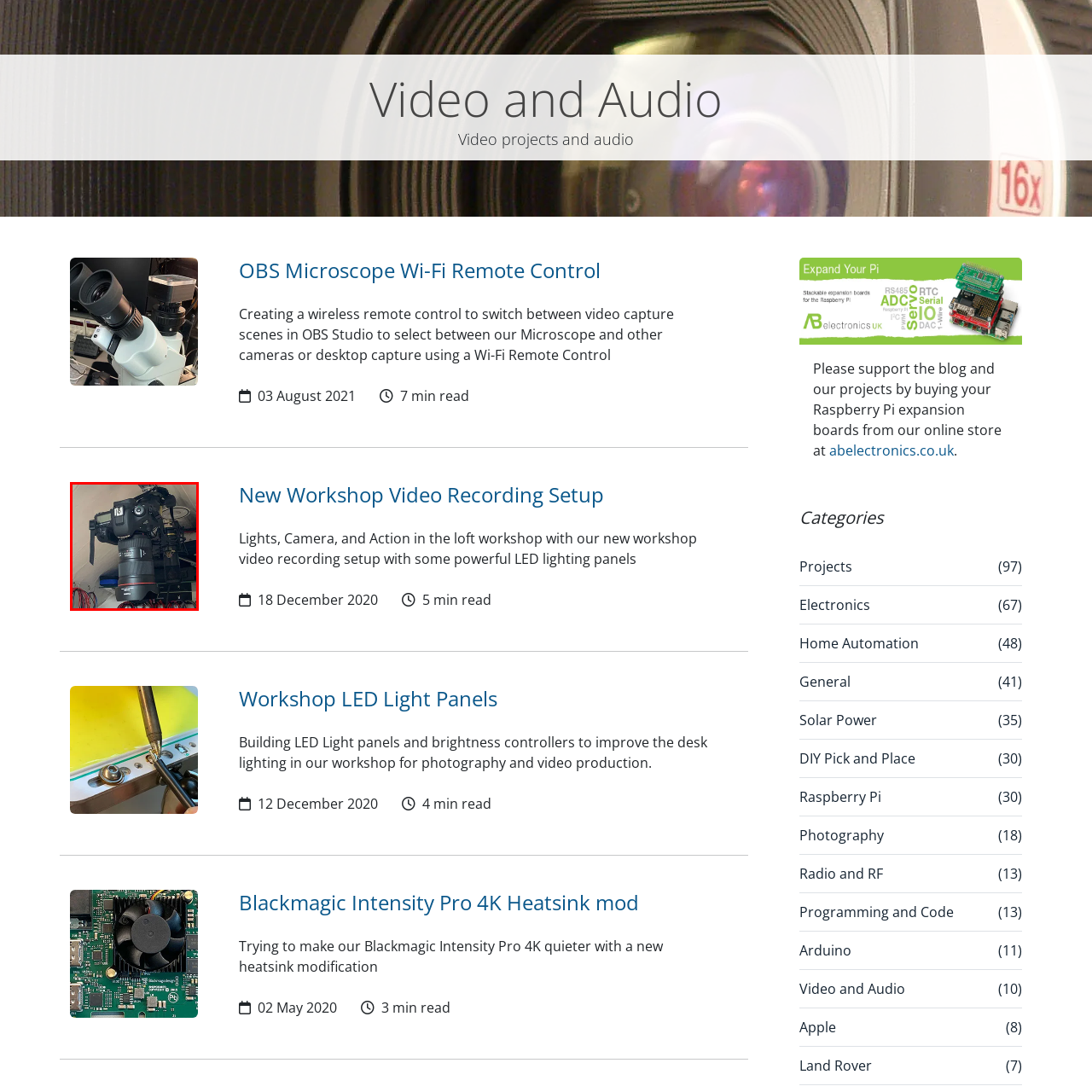Analyze the picture enclosed by the red bounding box and provide a single-word or phrase answer to this question:
Is the environment well-organized?

Yes